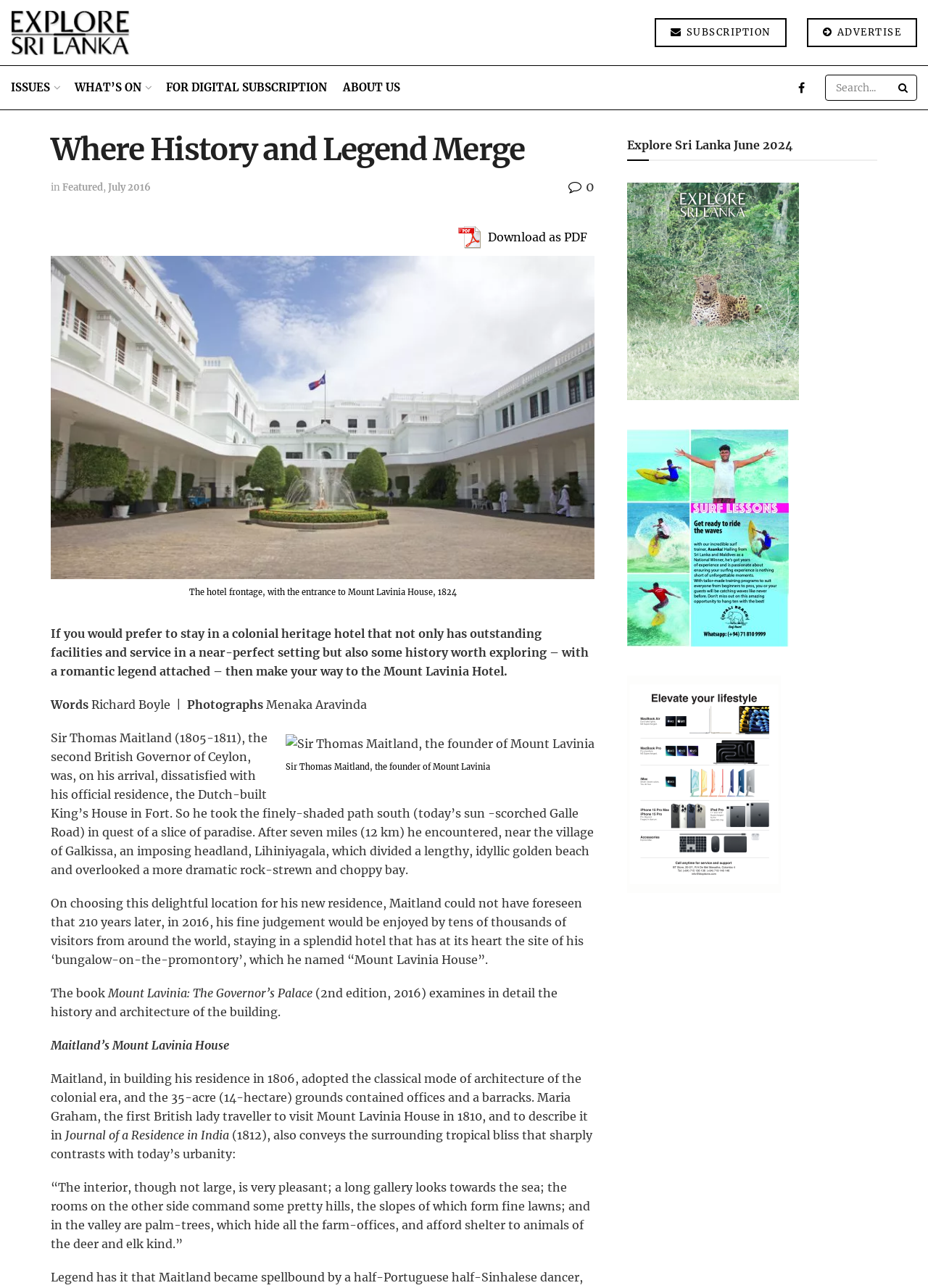Please locate the bounding box coordinates of the region I need to click to follow this instruction: "Read about Mount Lavinia Hotel".

[0.055, 0.486, 0.634, 0.527]